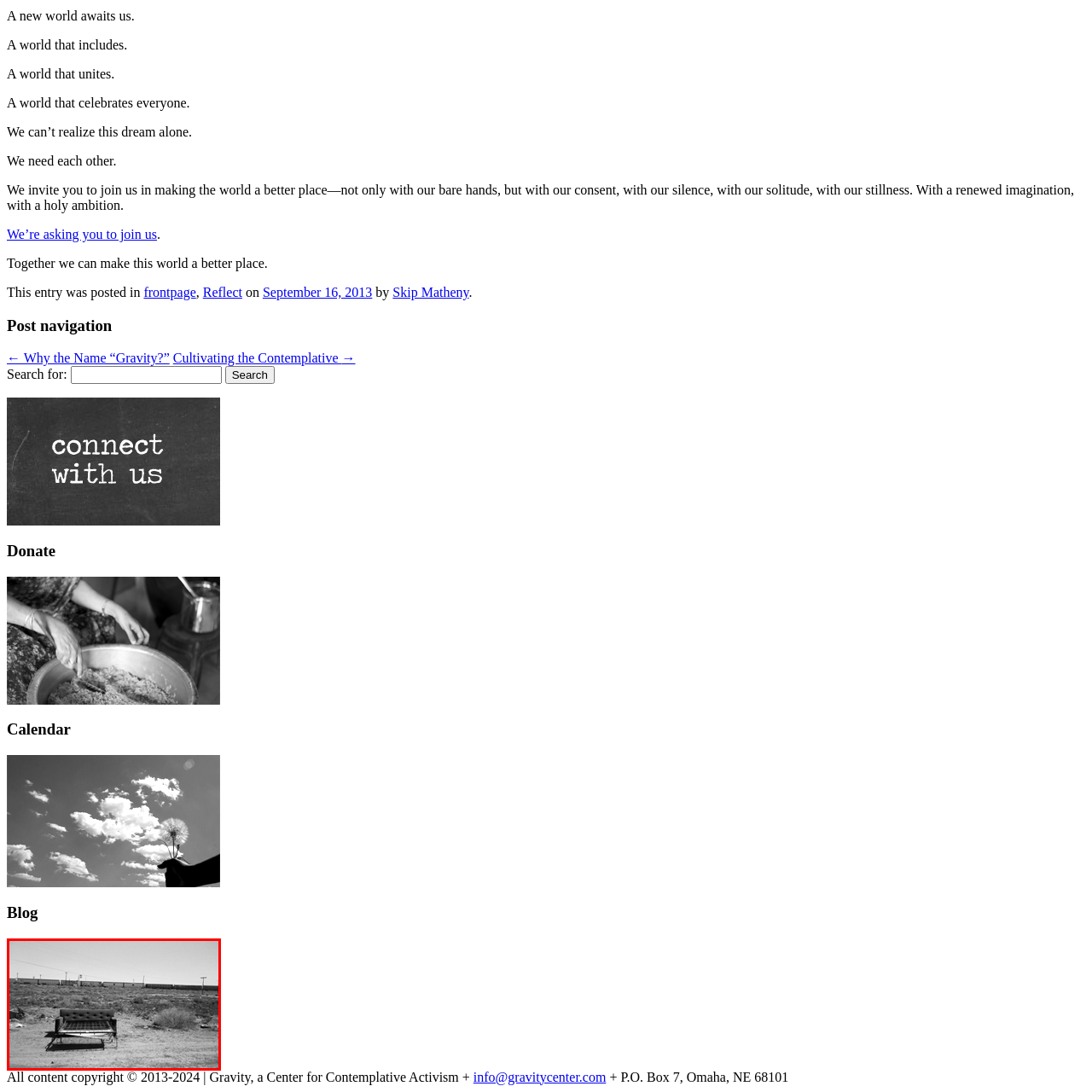Give a thorough and detailed explanation of the image enclosed by the red border.

The image depicts a stark, desolate landscape characterized by an abandoned black couch positioned on a dusty terrain. The scene is enveloped in a monochromatic filter that enhances the sense of isolation and abandonment. In the background, a long line of train cars can be seen passing through, suggesting an industrial presence that contrasts with the solitude of the couch. Surrounding the couch are sparse patches of dry vegetation, reinforcing the feeling of neglect and desolation in this open space. The overall composition evokes a sense of contemplation, inviting viewers to reflect on themes of loneliness, transience, and the remnants of human presence in an otherwise vacant environment.